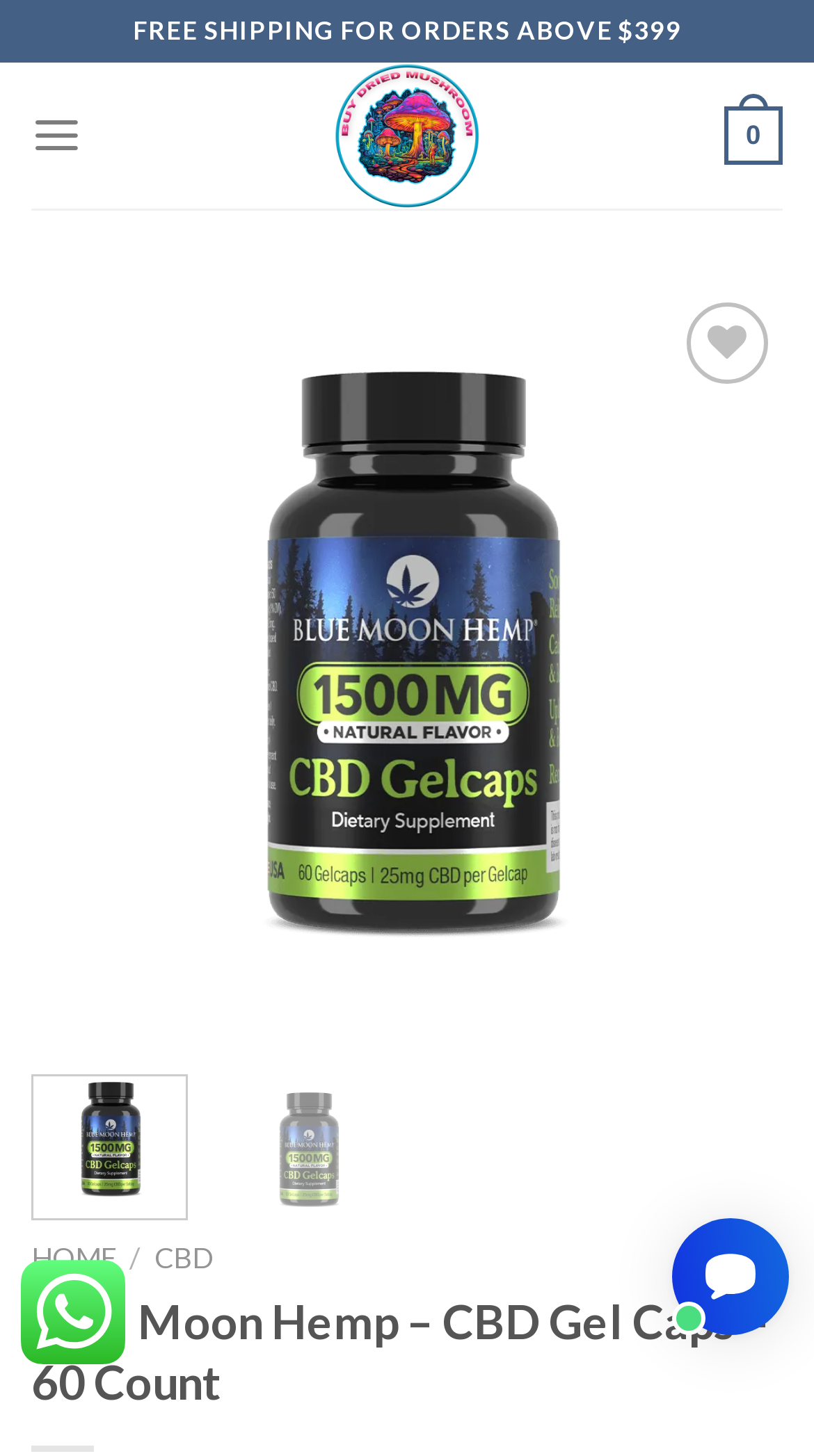Please reply with a single word or brief phrase to the question: 
What is the name of the product being displayed?

Blue Moon Hemp – CBD Gel Caps – 60 Count